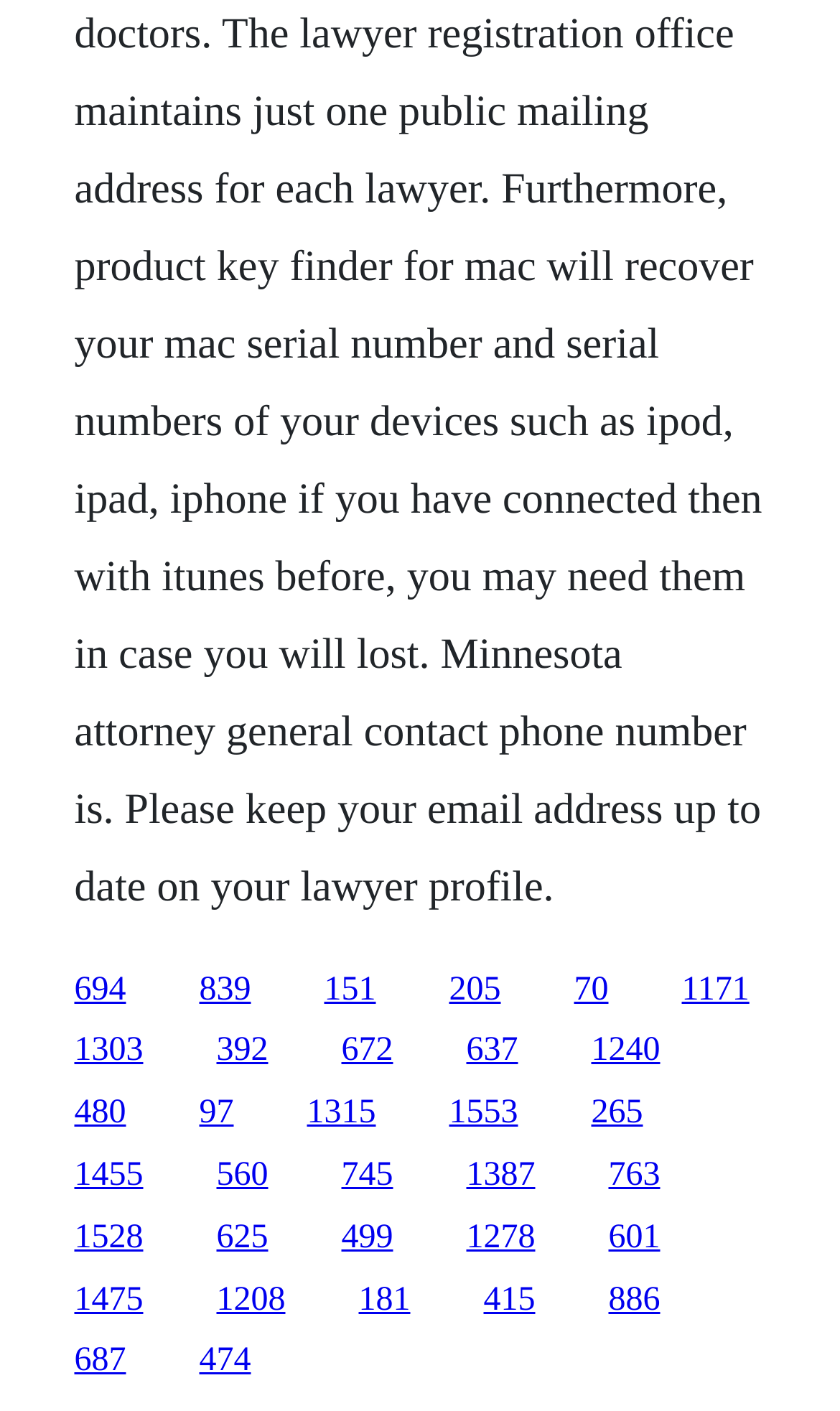Please locate the clickable area by providing the bounding box coordinates to follow this instruction: "Read the article about Deepfakes".

None